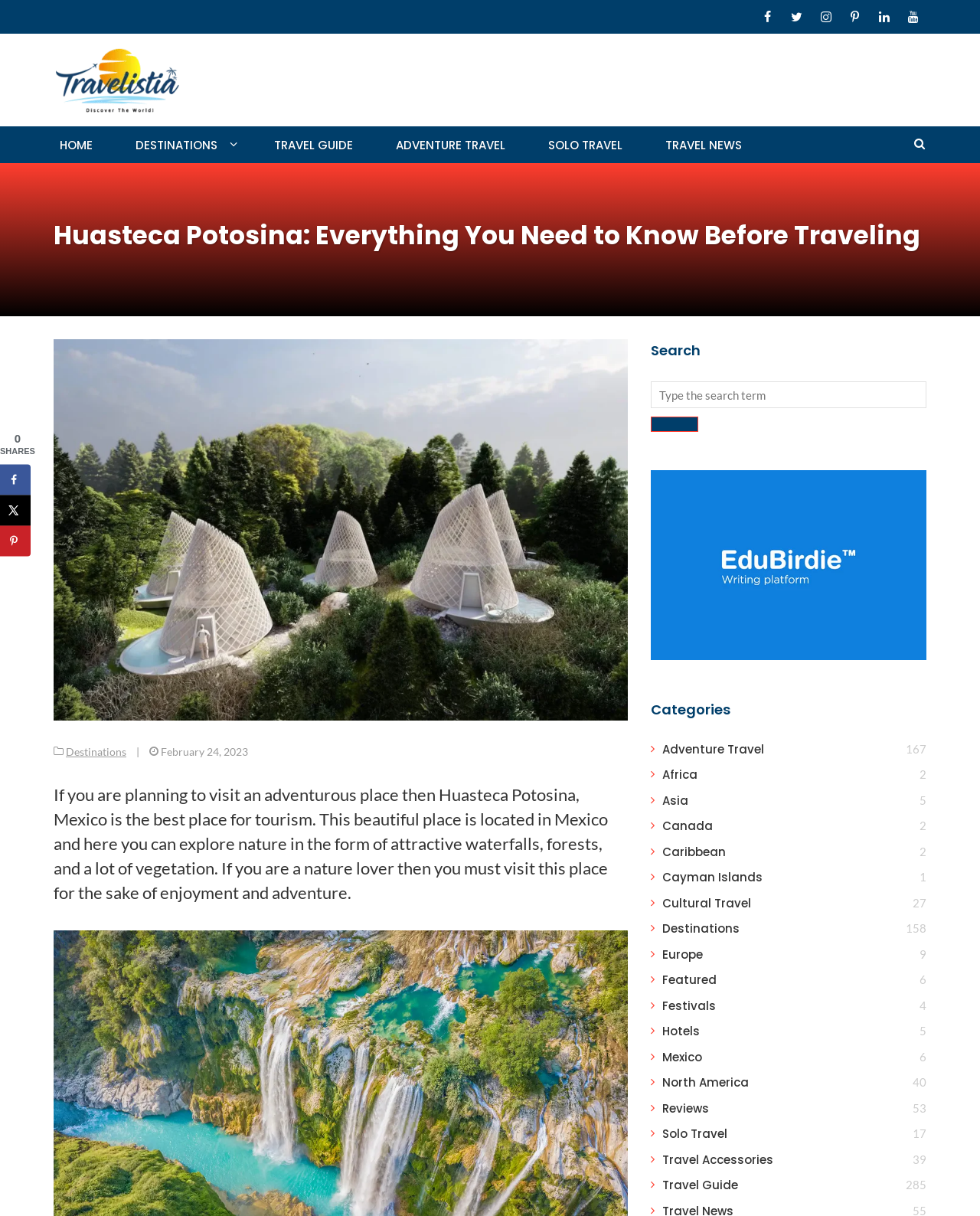Please extract and provide the main headline of the webpage.

Huasteca Potosina: Everything You Need to Know Before Traveling